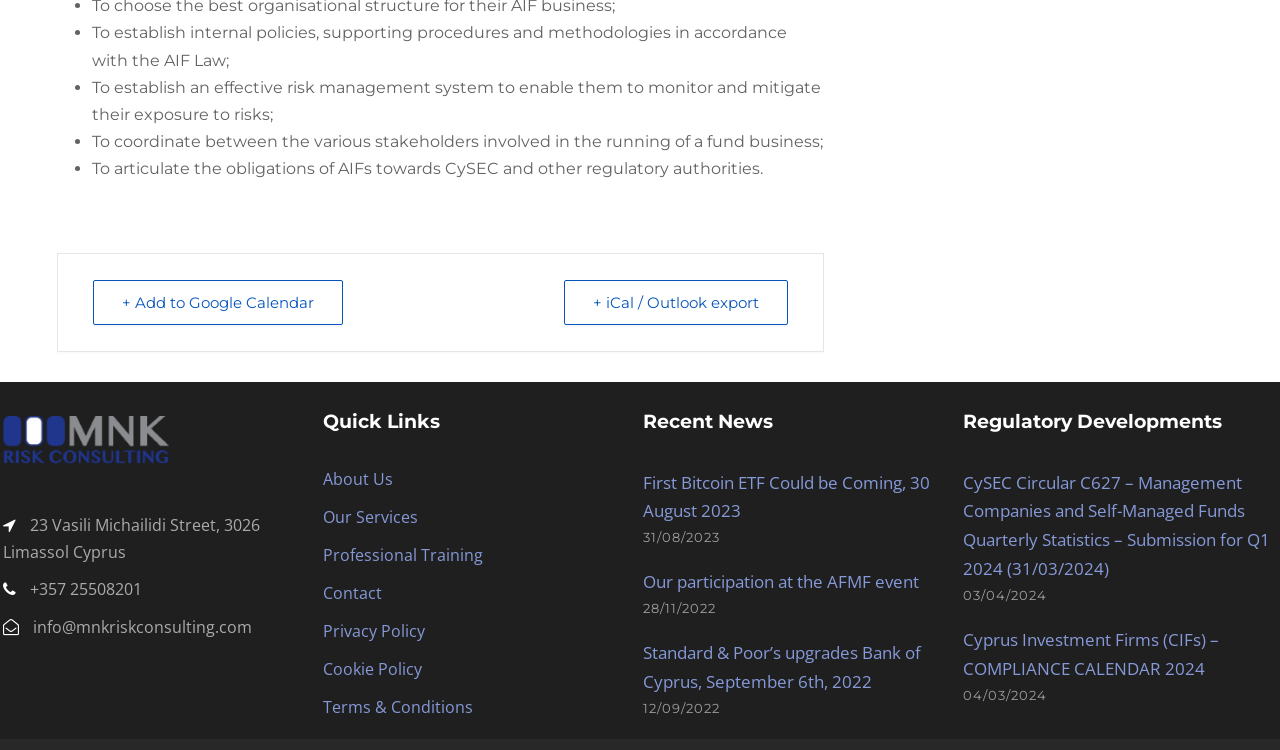Please identify the bounding box coordinates of the element's region that needs to be clicked to fulfill the following instruction: "Add to Google Calendar". The bounding box coordinates should consist of four float numbers between 0 and 1, i.e., [left, top, right, bottom].

[0.073, 0.373, 0.268, 0.433]